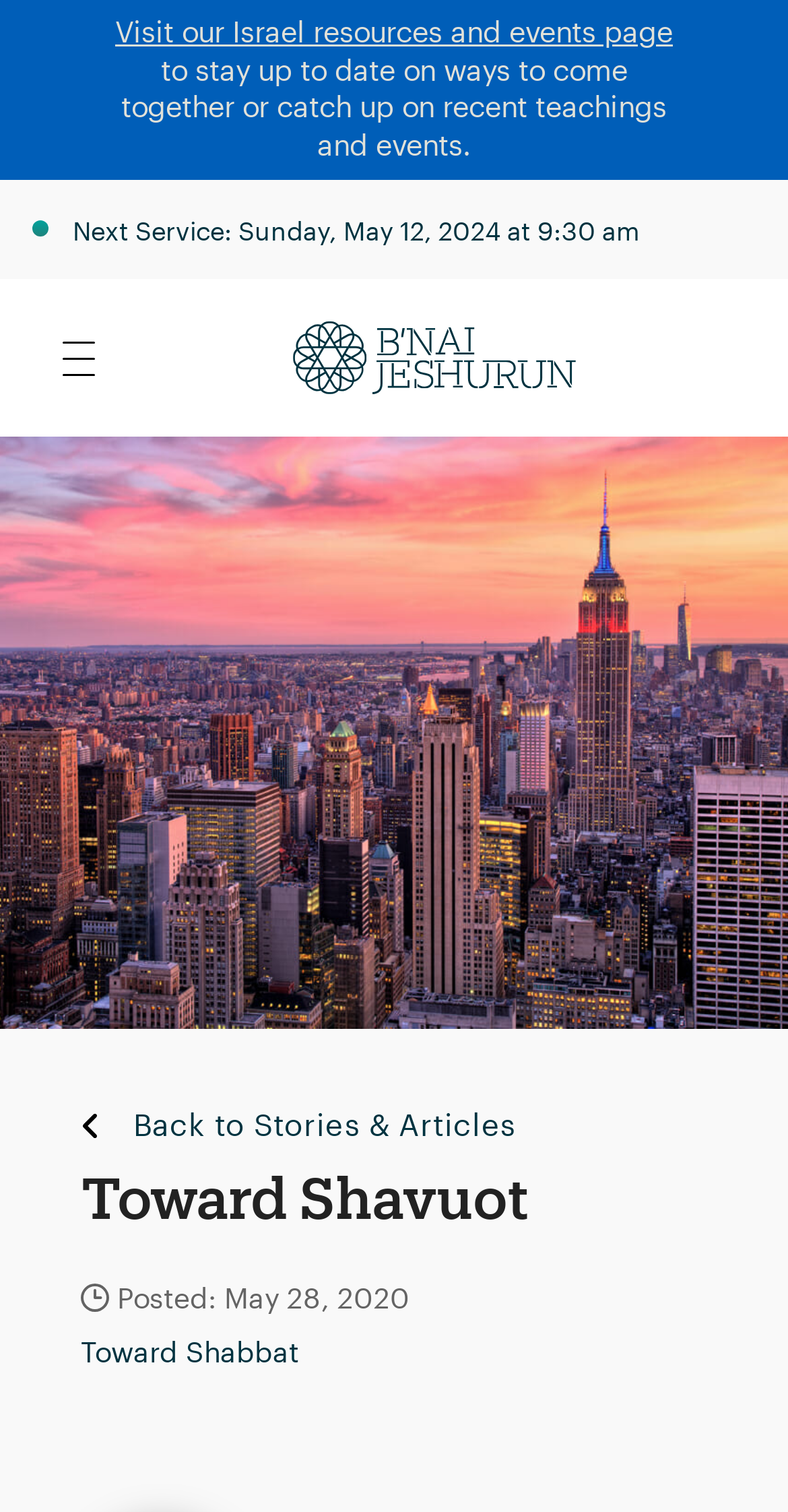Locate the bounding box of the UI element based on this description: "alt="Logo BJ"". Provide four float numbers between 0 and 1 as [left, top, right, bottom].

[0.372, 0.221, 0.731, 0.247]